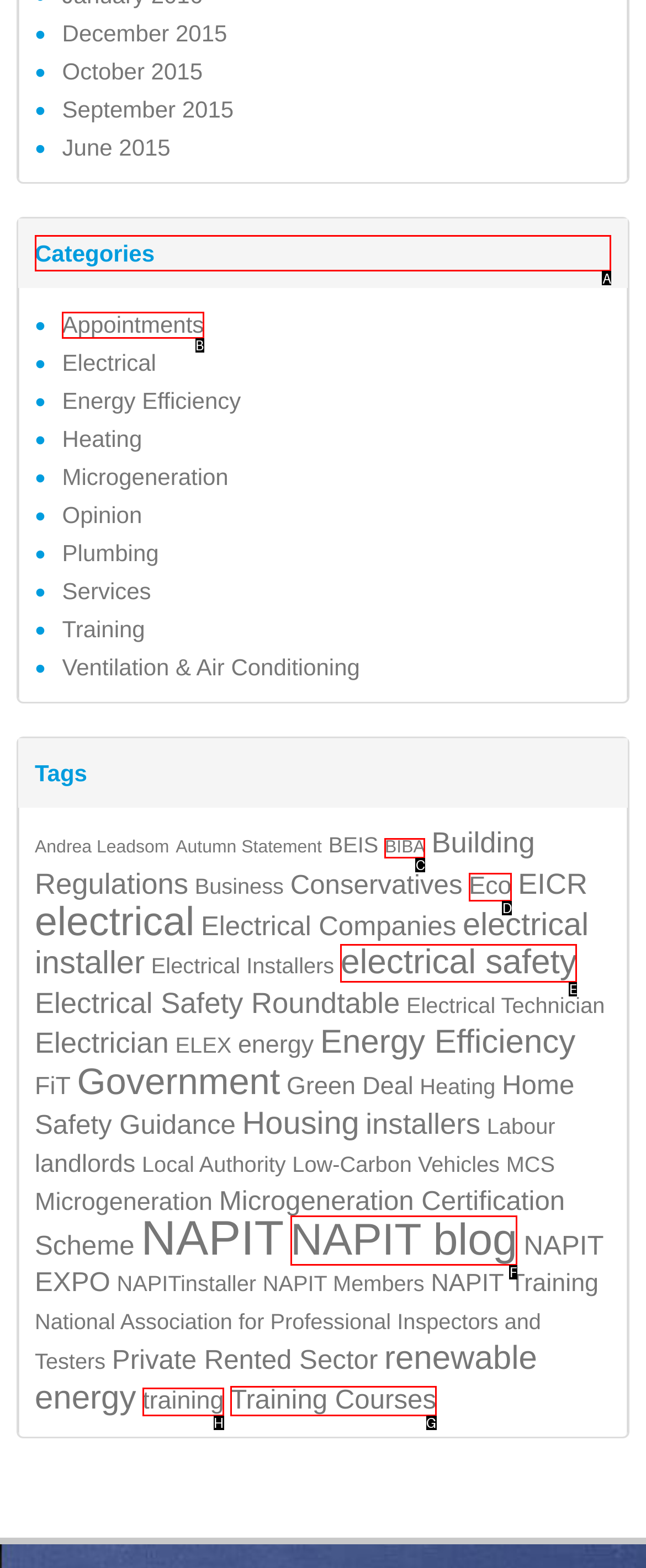Which option should I select to accomplish the task: Click on the 'Categories' heading? Respond with the corresponding letter from the given choices.

A